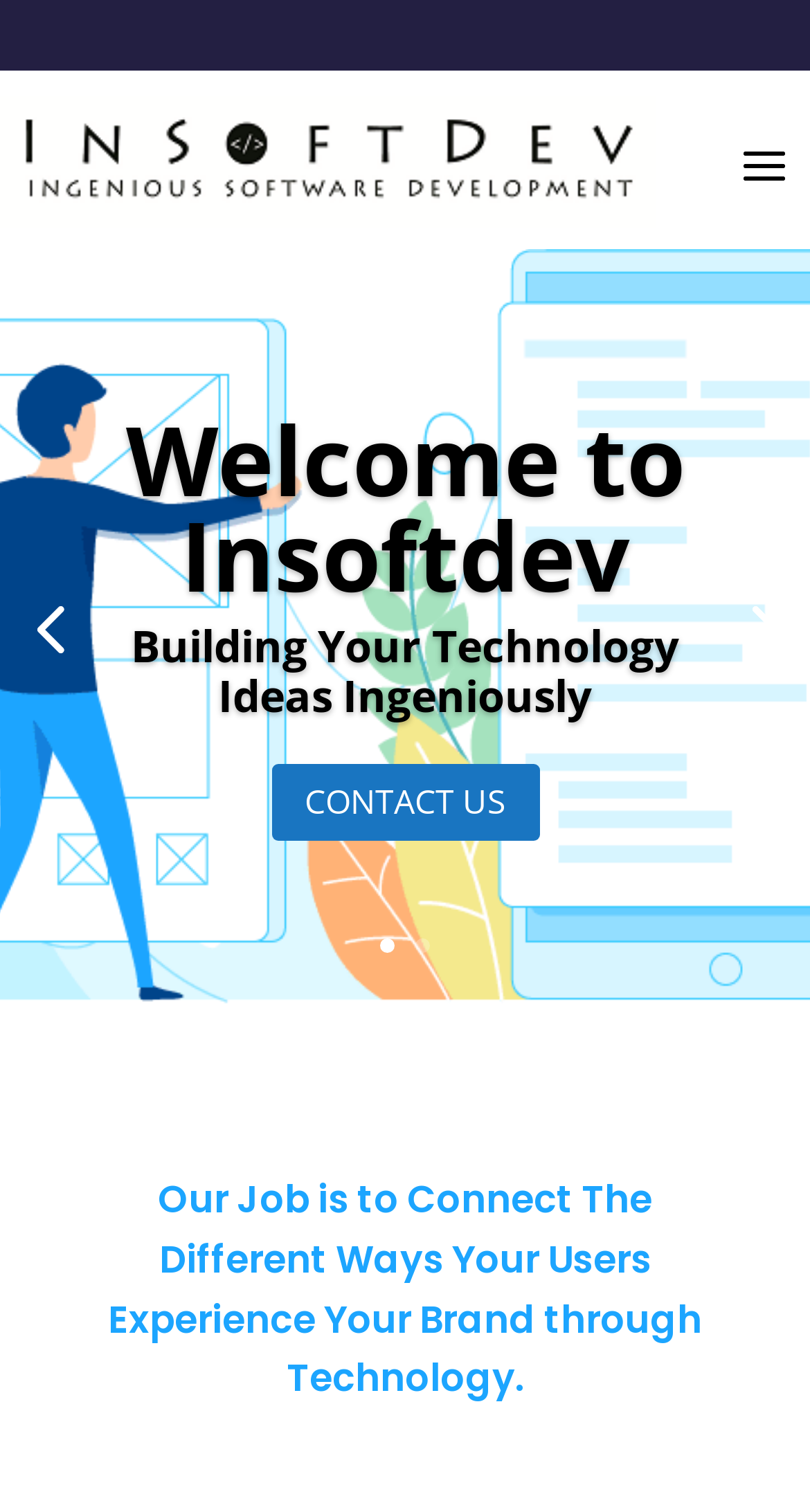Please determine the bounding box coordinates for the UI element described here. Use the format (top-left x, top-left y, bottom-right x, bottom-right y) with values bounded between 0 and 1: Santa Ecommerce

None